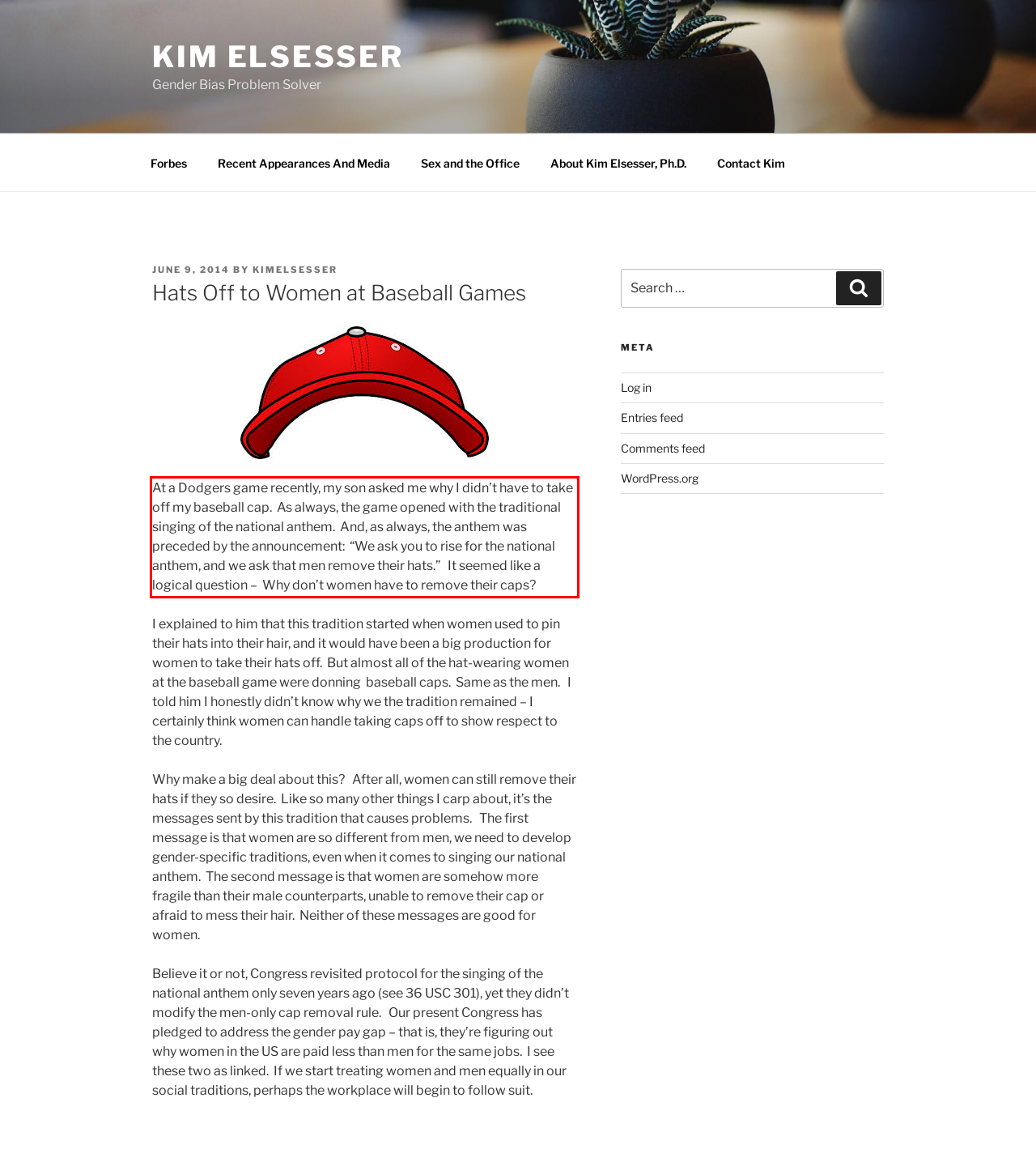Observe the screenshot of the webpage that includes a red rectangle bounding box. Conduct OCR on the content inside this red bounding box and generate the text.

At a Dodgers game recently, my son asked me why I didn’t have to take off my baseball cap. As always, the game opened with the traditional singing of the national anthem. And, as always, the anthem was preceded by the announcement: “We ask you to rise for the national anthem, and we ask that men remove their hats.” It seemed like a logical question – Why don’t women have to remove their caps?